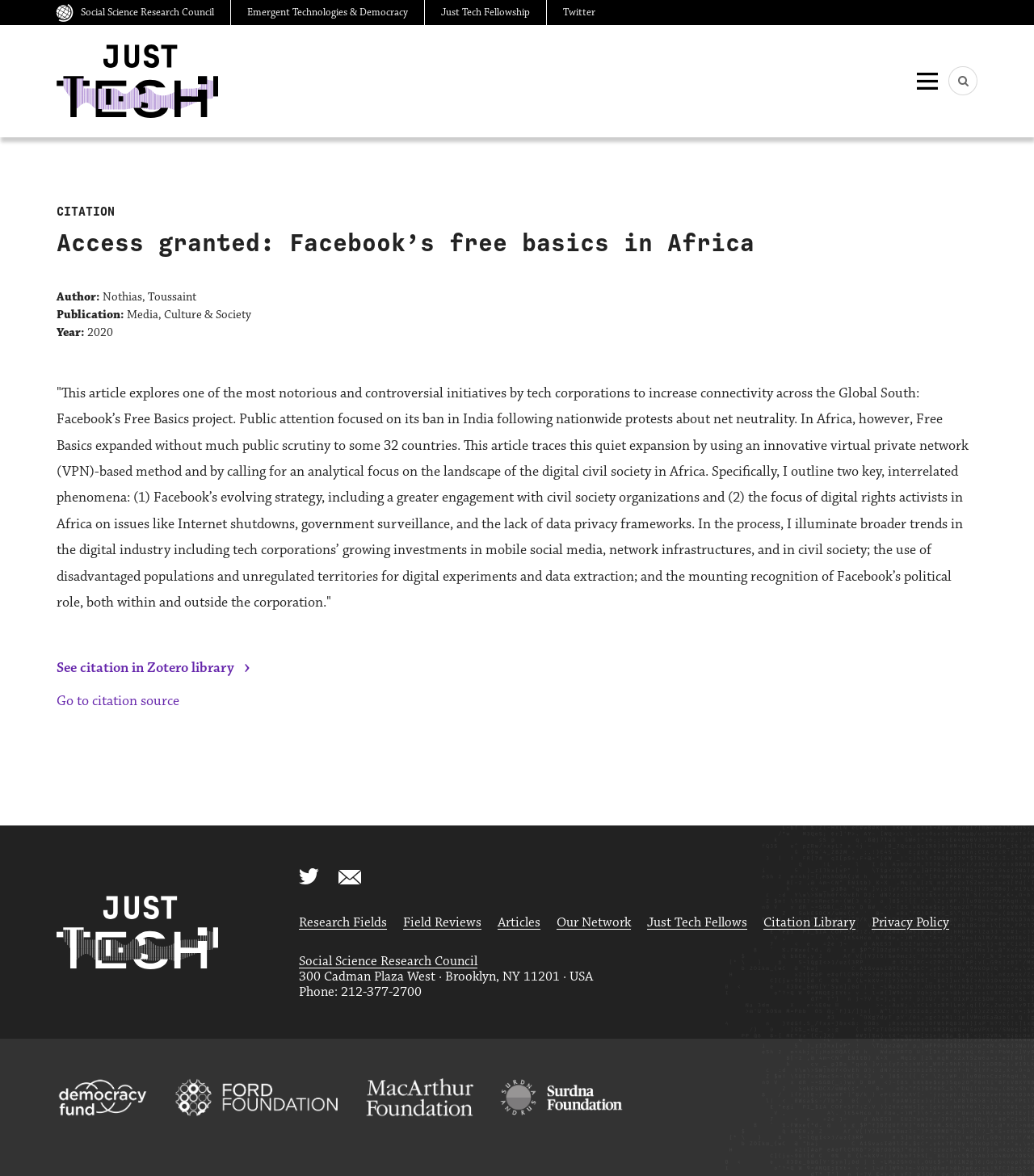Using the element description alt="Email", predict the bounding box coordinates for the UI element. Provide the coordinates in (top-left x, top-left y, bottom-right x, bottom-right y) format with values ranging from 0 to 1.

[0.327, 0.735, 0.349, 0.759]